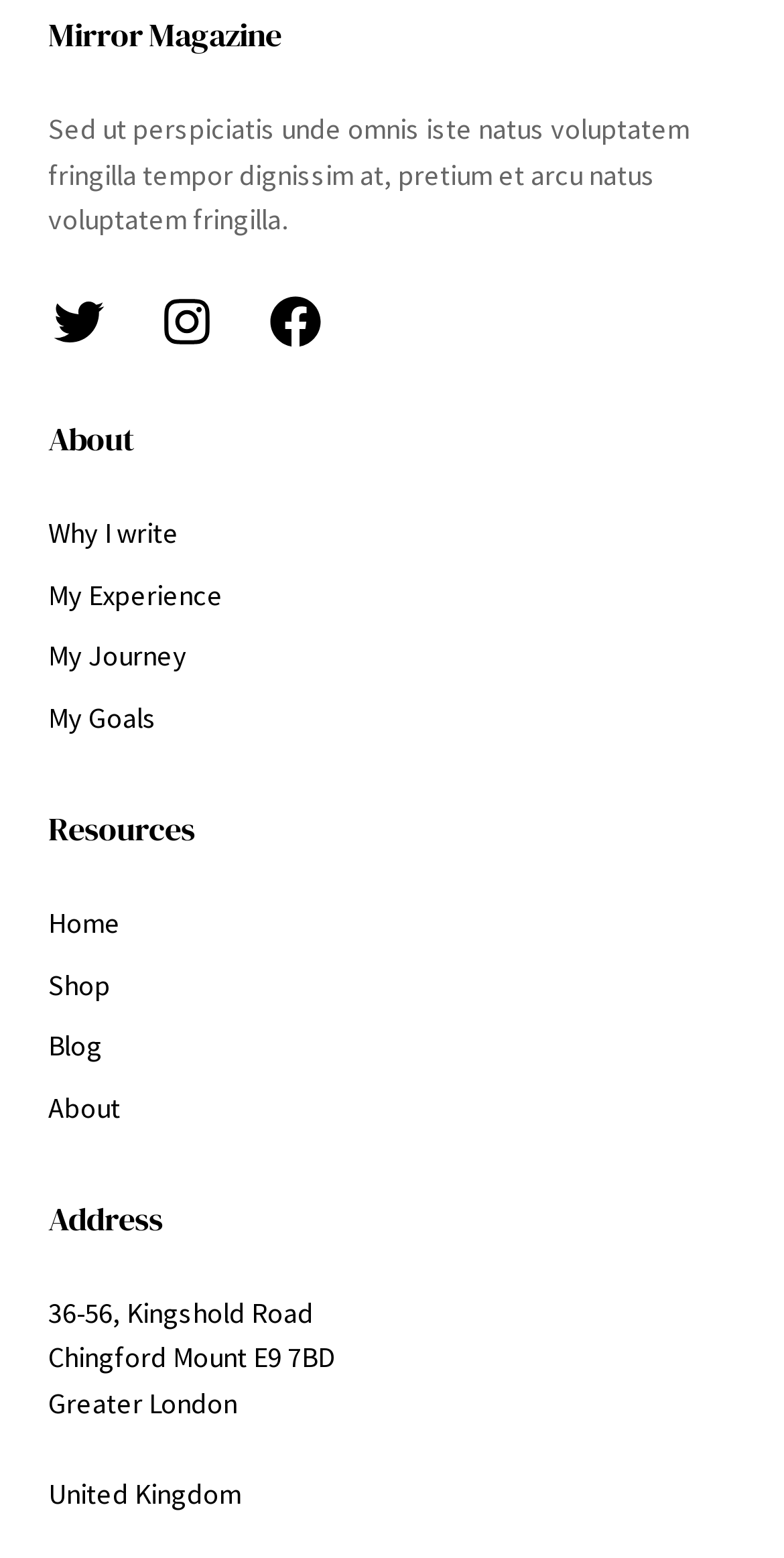What social media platforms are linked?
Examine the image closely and answer the question with as much detail as possible.

The social media platforms linked can be found in the links section, which includes Twitter, Instagram, and Facebook.